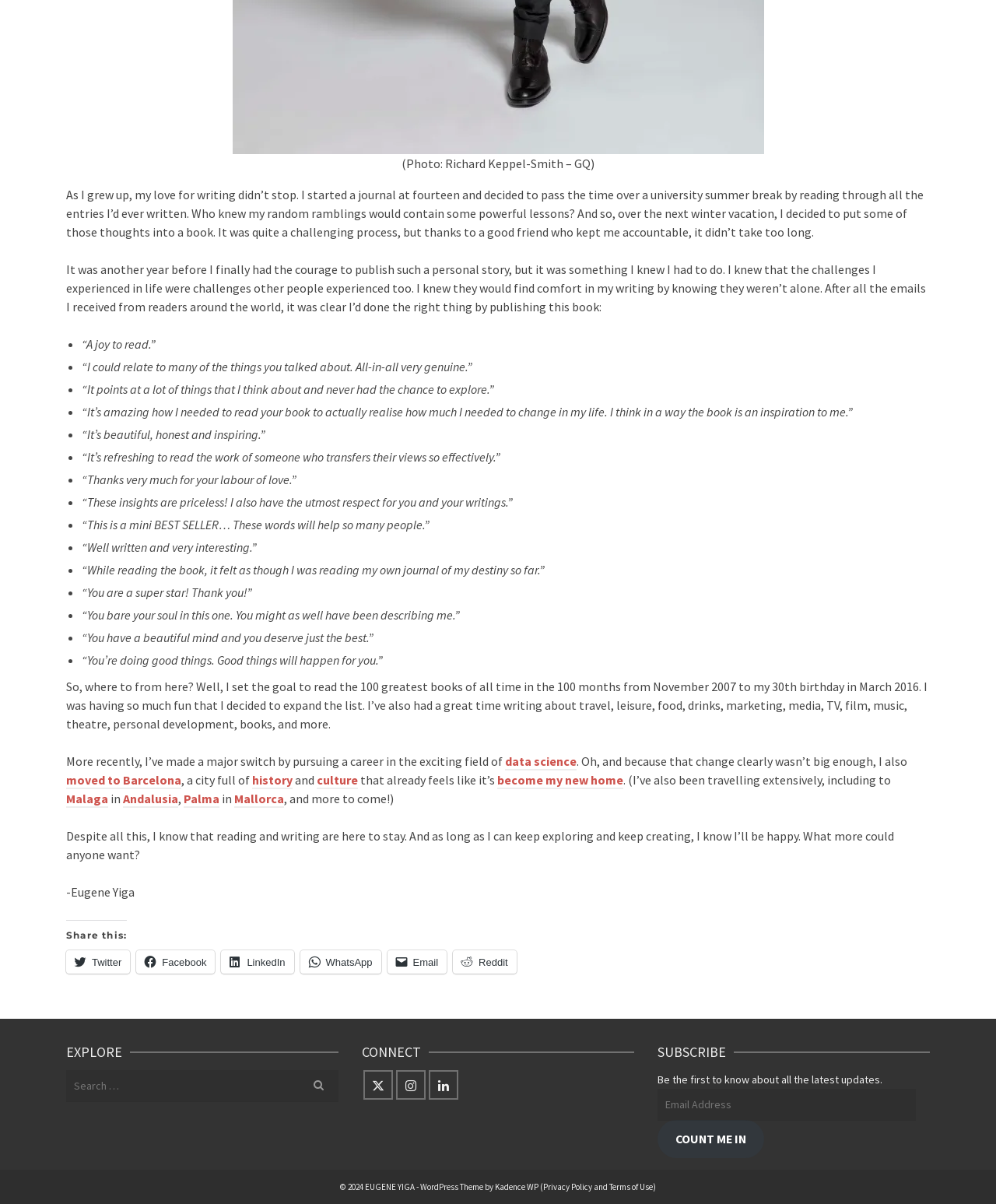Please indicate the bounding box coordinates for the clickable area to complete the following task: "Click on the Twitter link". The coordinates should be specified as four float numbers between 0 and 1, i.e., [left, top, right, bottom].

[0.066, 0.79, 0.131, 0.809]